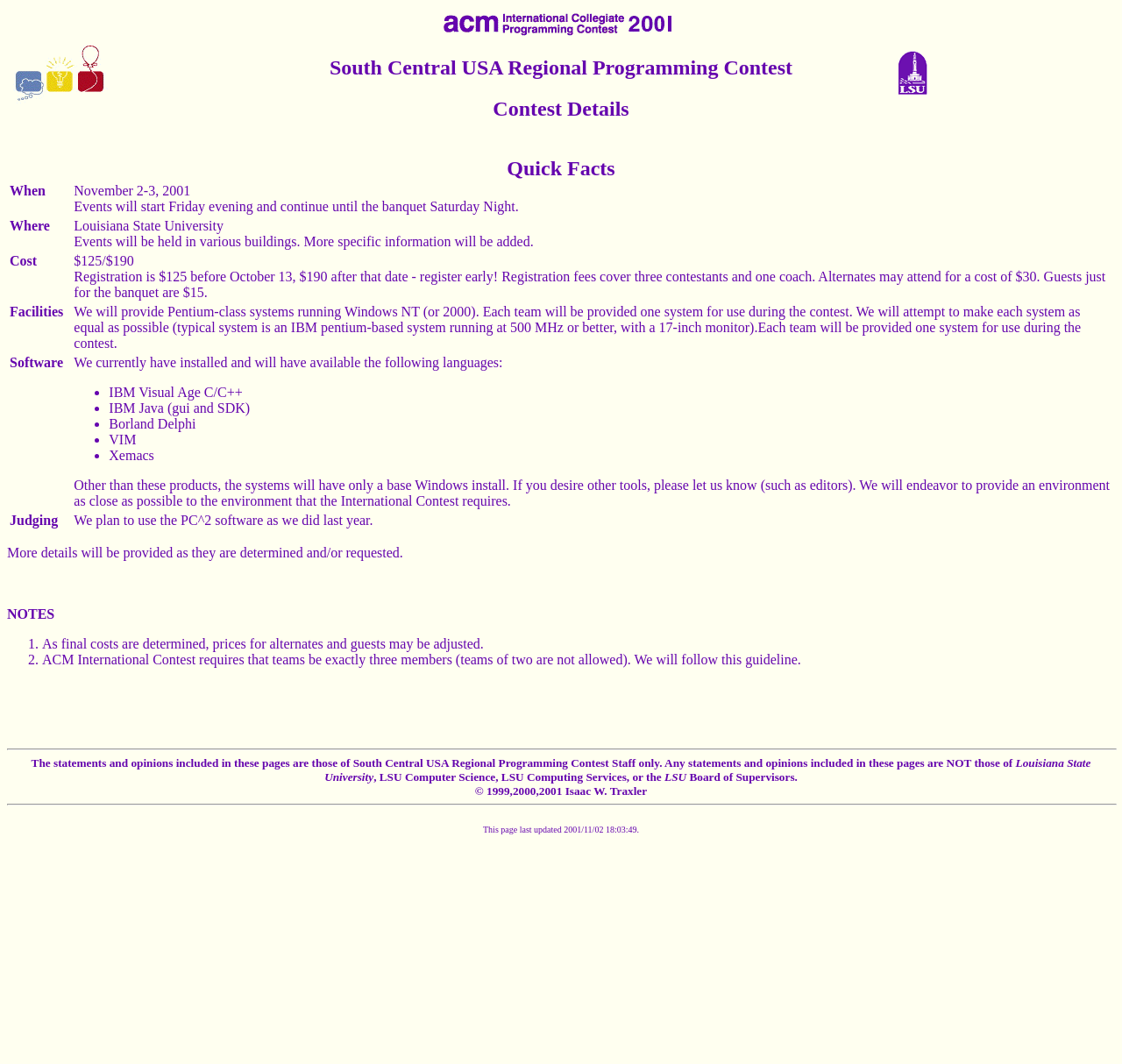Refer to the screenshot and answer the following question in detail:
Who is the author of the webpage?

I found the answer by looking at the footer of the webpage which has a statement that says '© 1999,2000,2001 Isaac W. Traxler'.